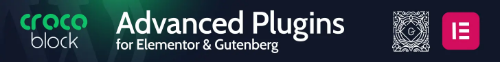What is the focus of the design elements?
Please answer the question with as much detail and depth as you can.

The design elements suggest a focus on versatility and user-friendliness, appealing to web developers and designers seeking enhanced functionality for their projects.